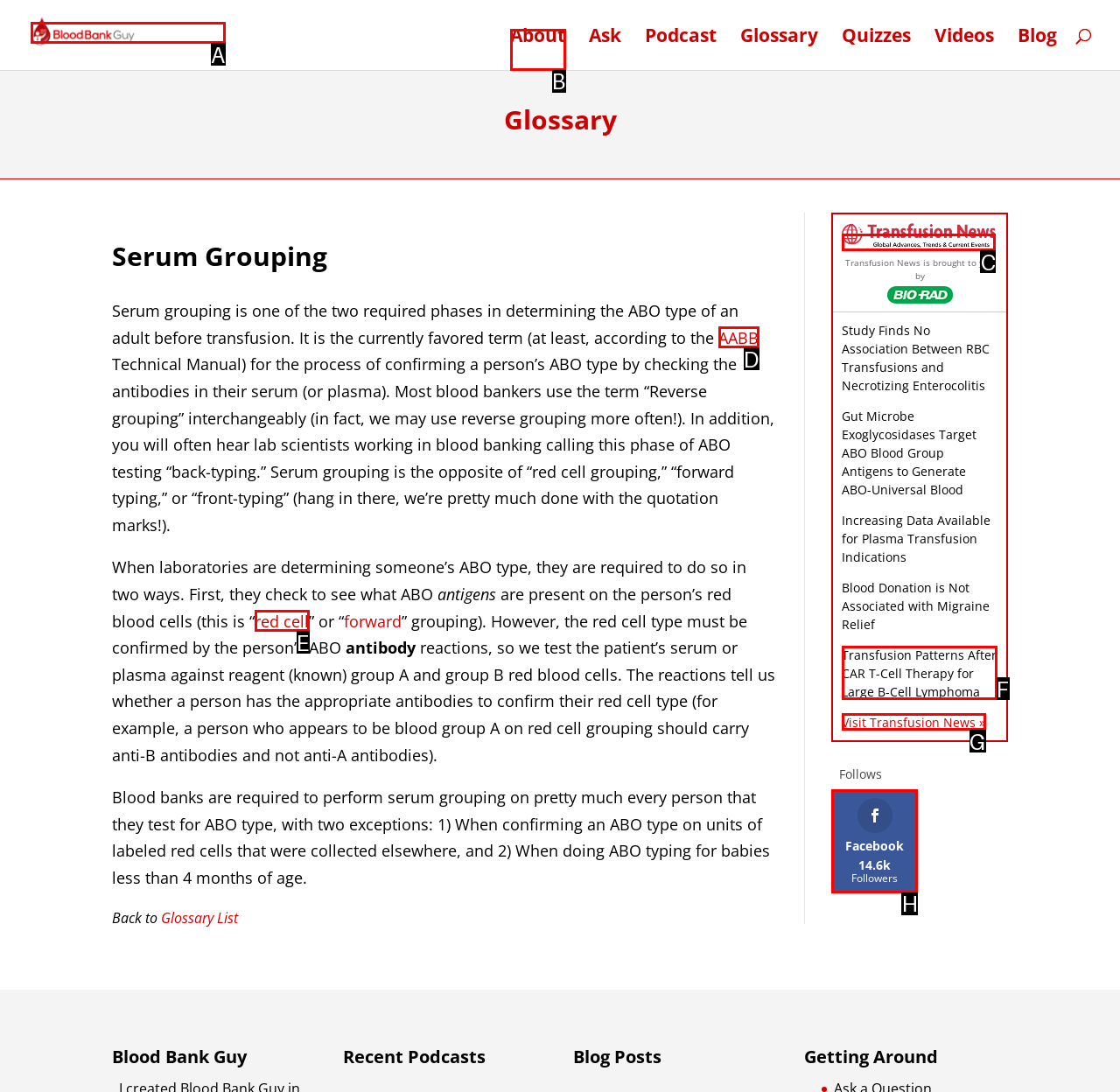Match the following description to the correct HTML element: red cell Indicate your choice by providing the letter.

E